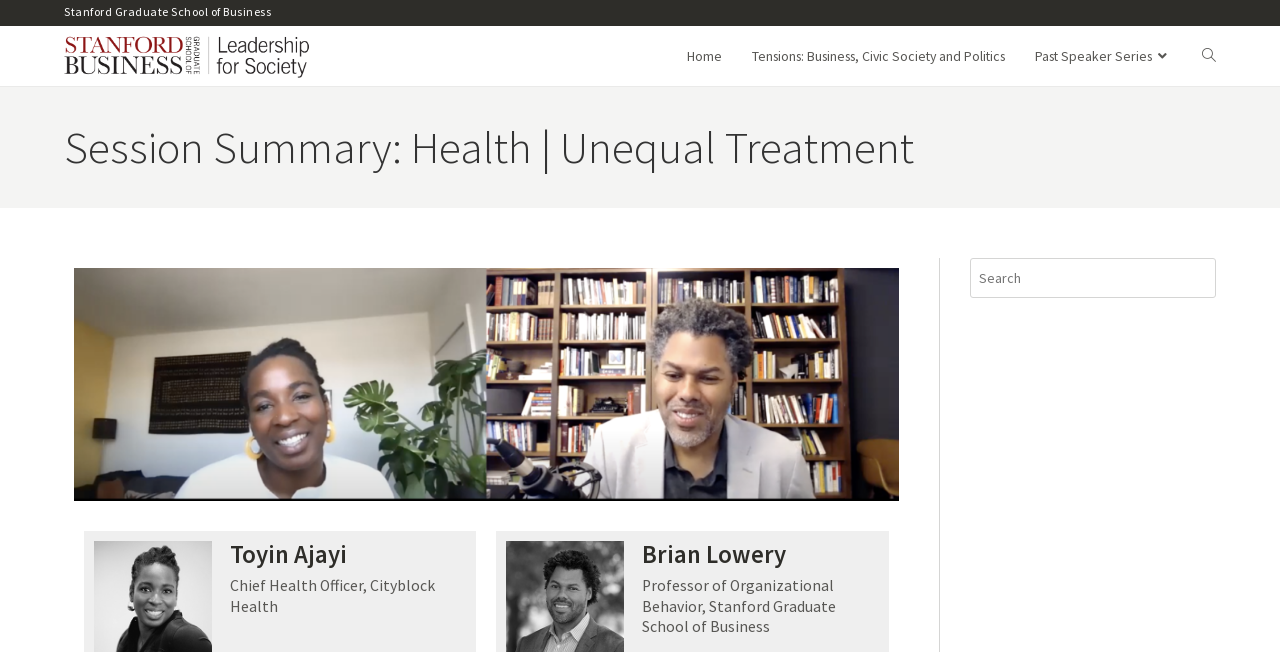Provide a short, one-word or phrase answer to the question below:
What is the name of the Professor of Organizational Behavior?

Brian Lowery